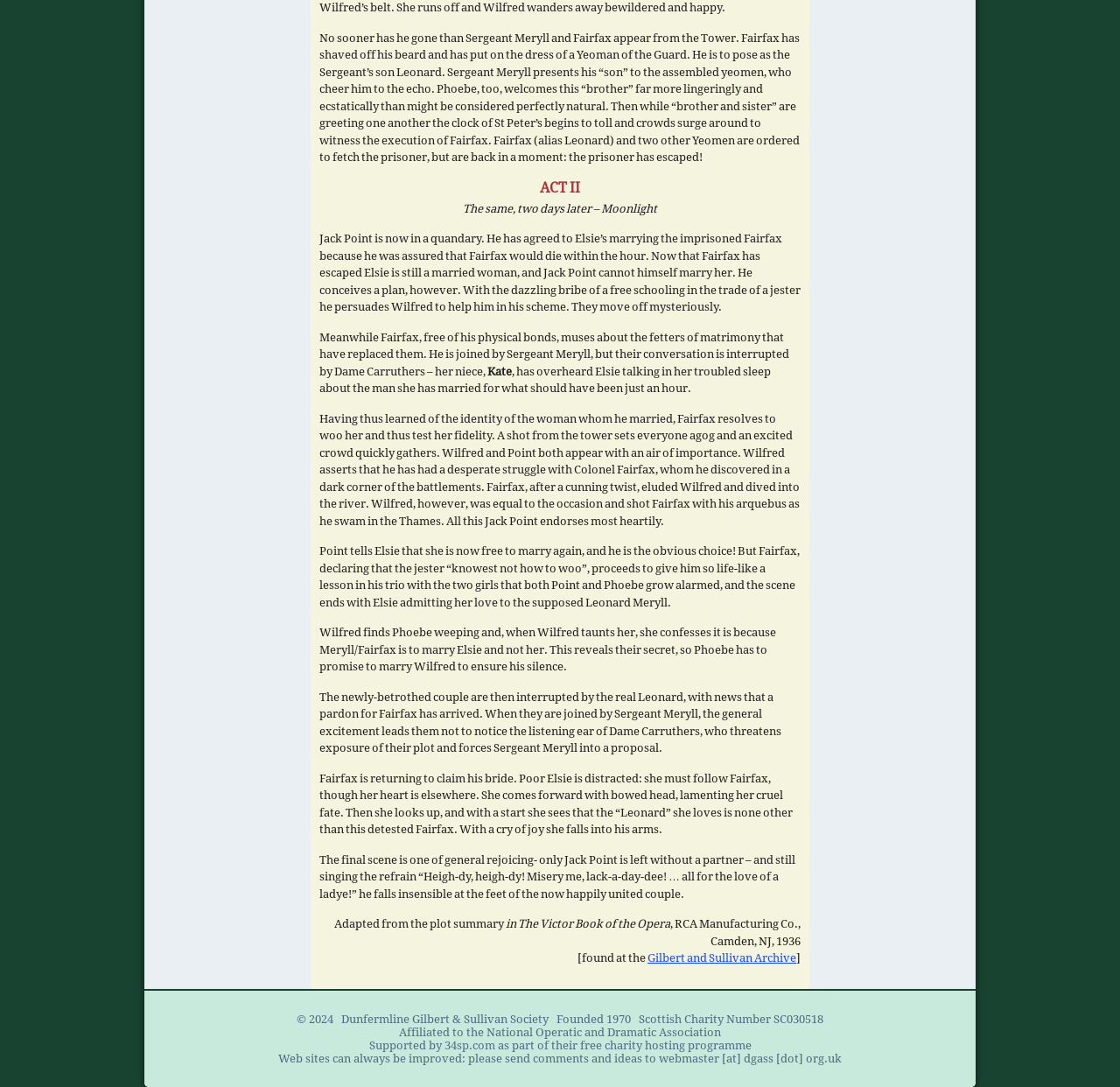Use a single word or phrase to answer this question: 
What is the name of the organization that founded the website?

Dunfermline Gilbert & Sullivan Society